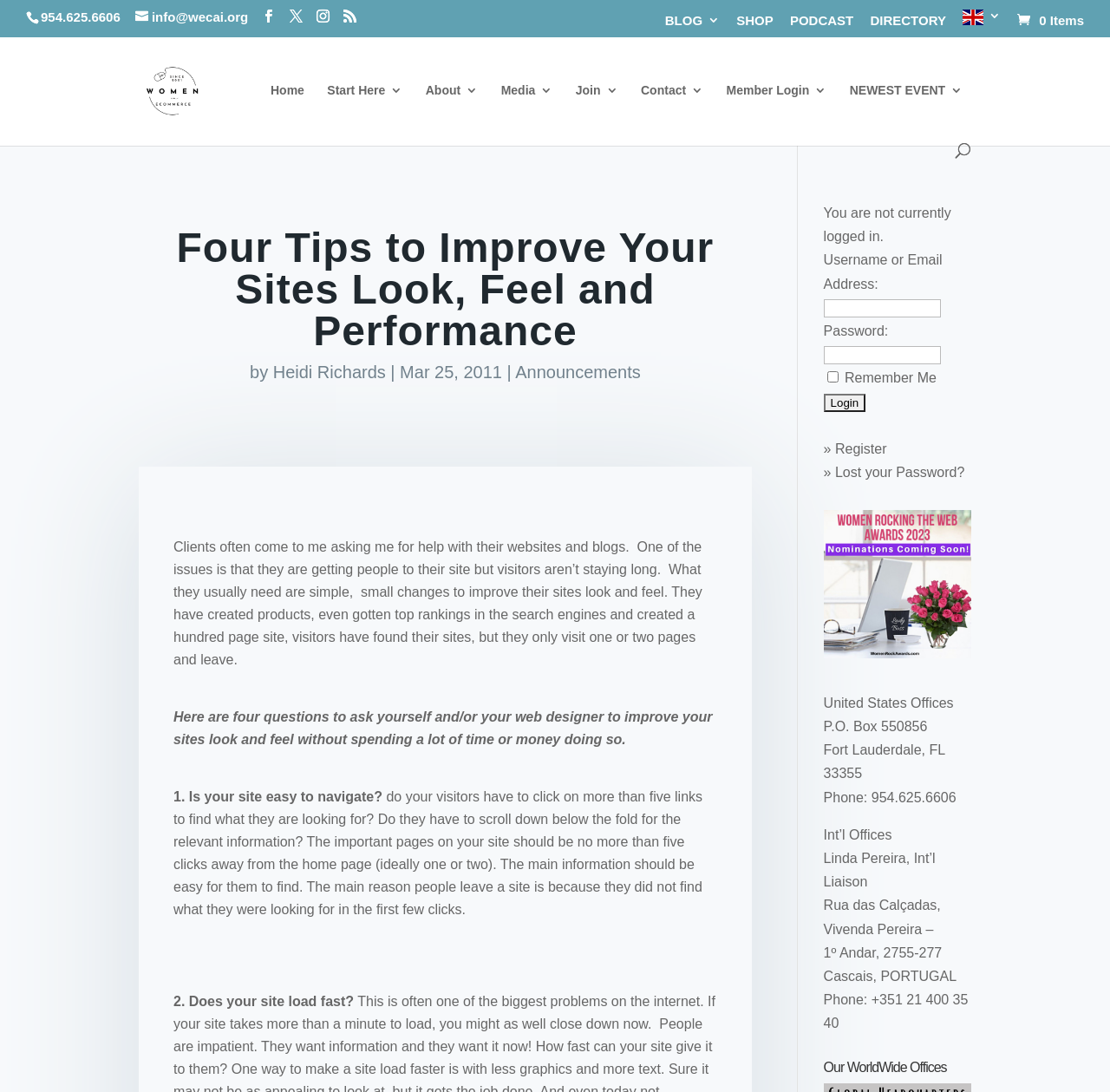Identify the bounding box coordinates of the specific part of the webpage to click to complete this instruction: "Call the phone number".

[0.037, 0.009, 0.108, 0.022]